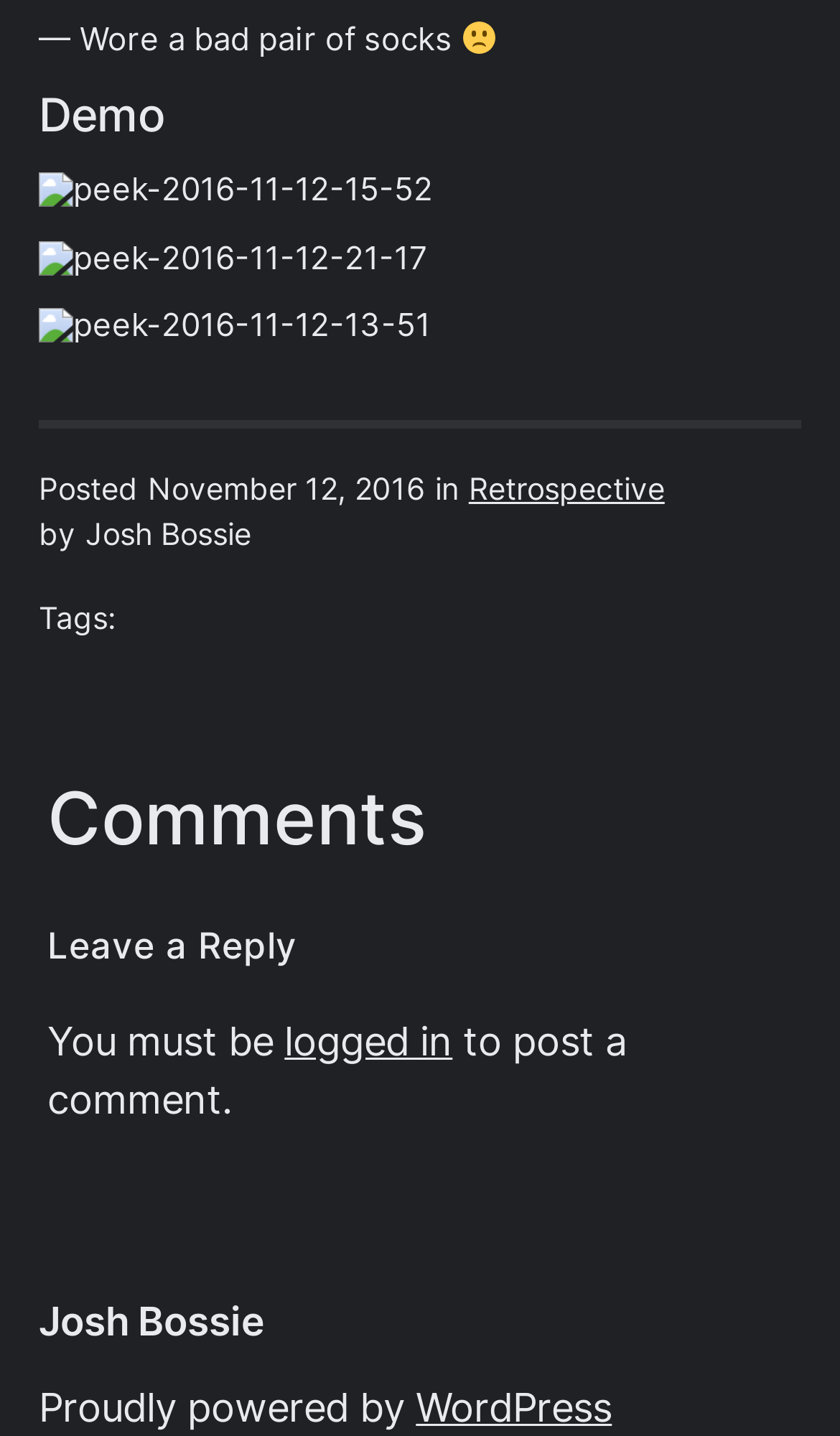What is the category of the post?
Using the image, give a concise answer in the form of a single word or short phrase.

Retrospective